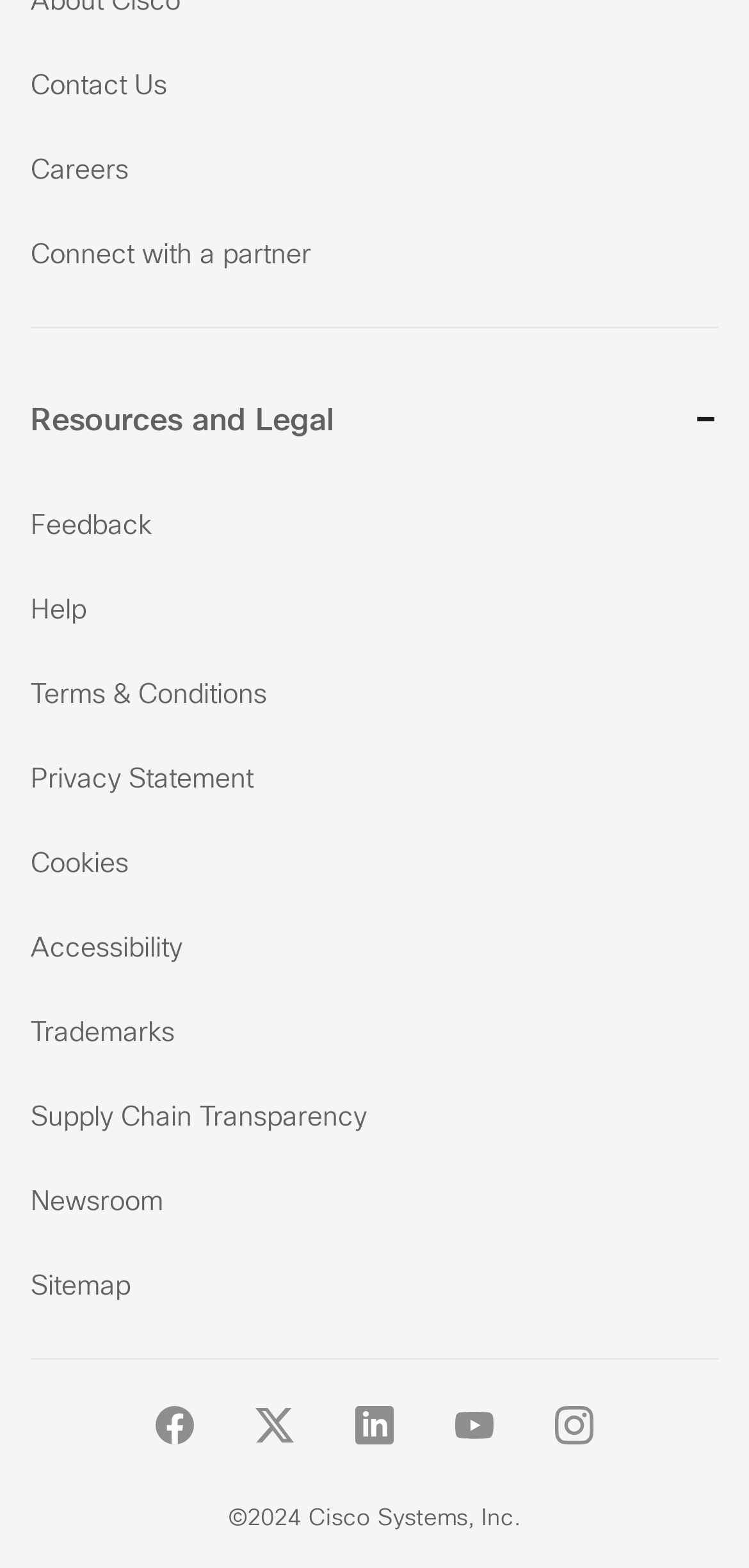Identify the bounding box for the UI element specified in this description: "Supply Chain Transparency". The coordinates must be four float numbers between 0 and 1, formatted as [left, top, right, bottom].

[0.041, 0.702, 0.49, 0.722]